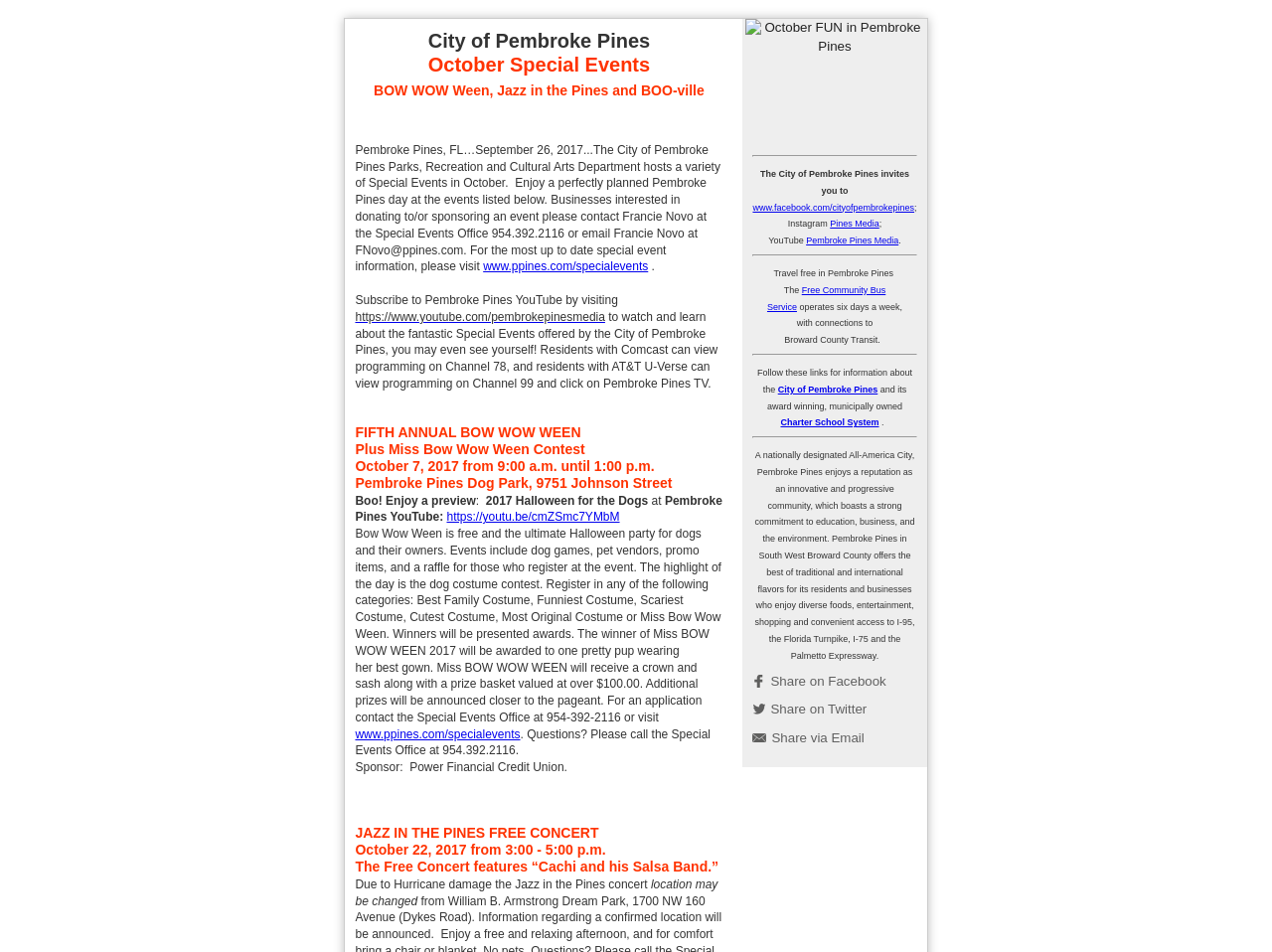Pinpoint the bounding box coordinates of the element that must be clicked to accomplish the following instruction: "Subscribe to Pembroke Pines YouTube channel". The coordinates should be in the format of four float numbers between 0 and 1, i.e., [left, top, right, bottom].

[0.279, 0.325, 0.476, 0.34]